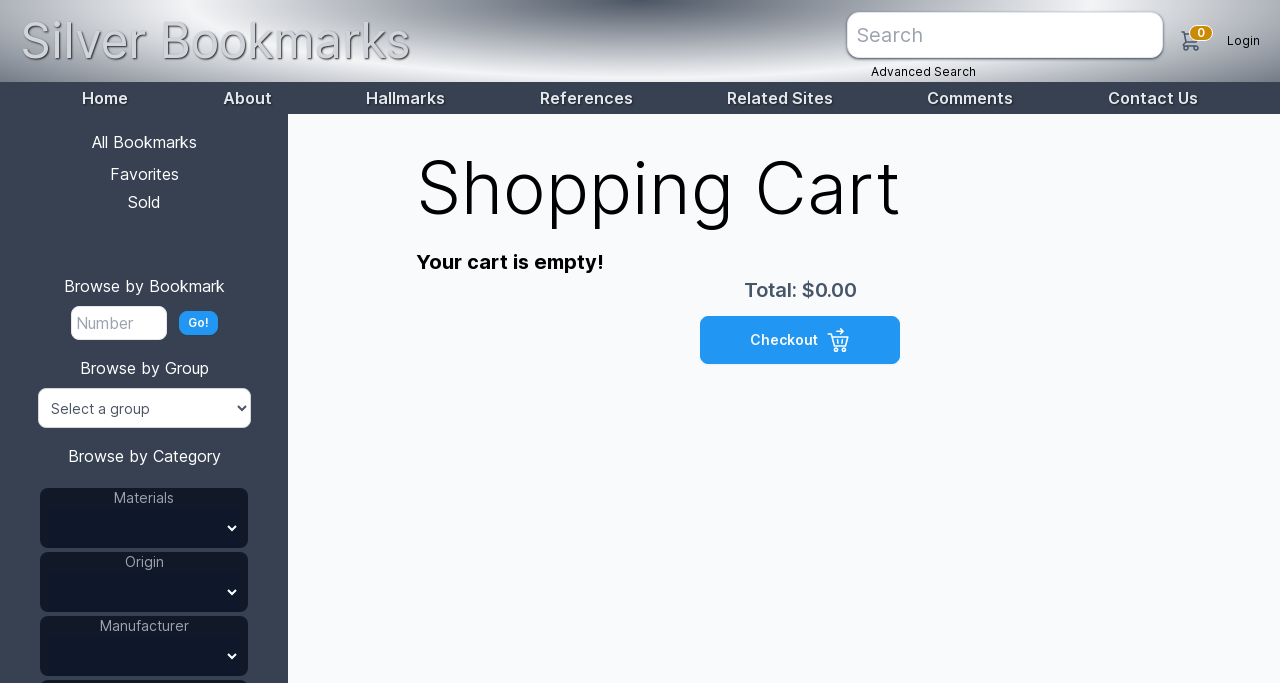Identify the bounding box coordinates of the section that should be clicked to achieve the task described: "Login to the website".

[0.959, 0.048, 0.984, 0.072]